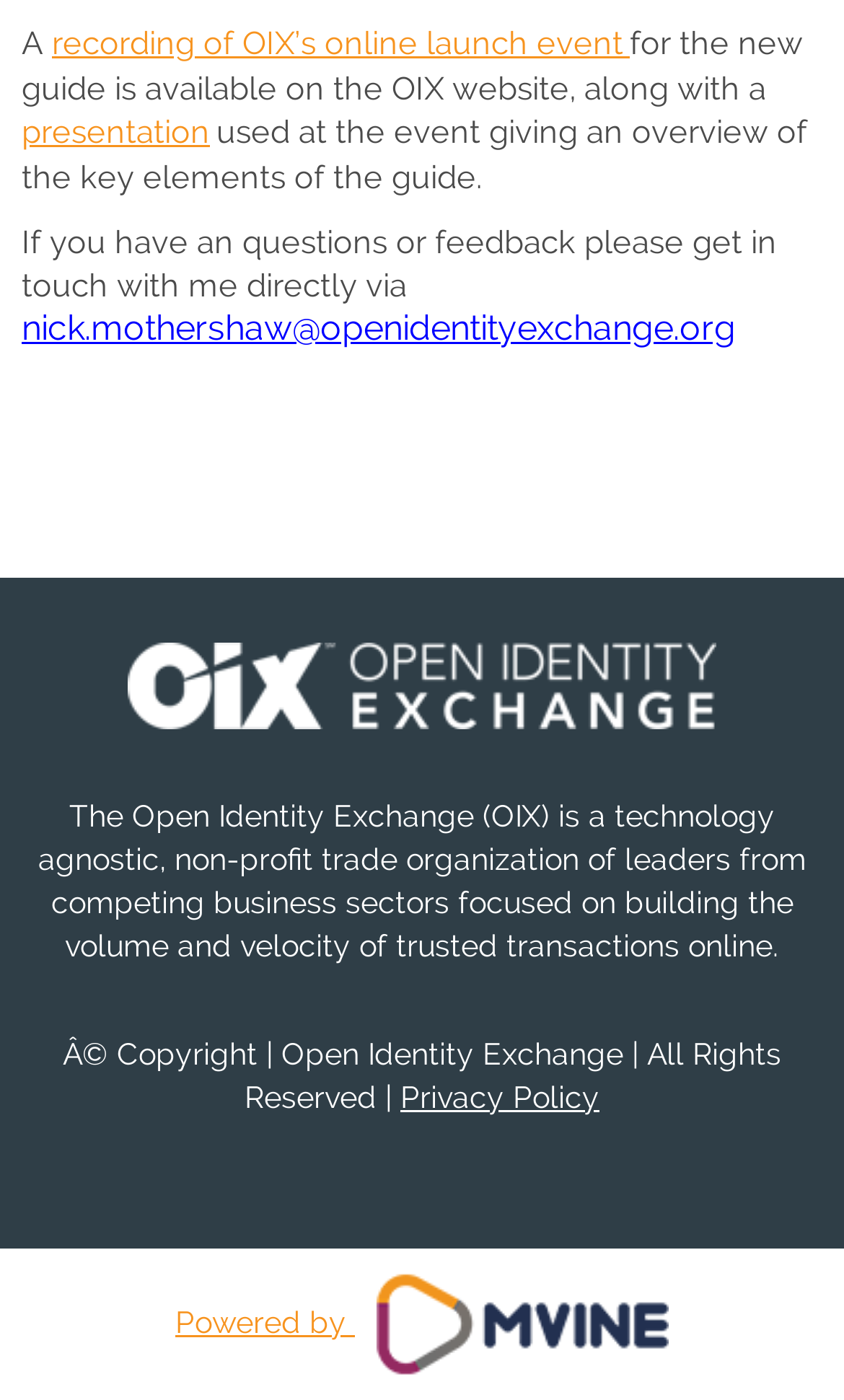Find the bounding box coordinates for the HTML element specified by: "presentation".

[0.026, 0.08, 0.249, 0.107]